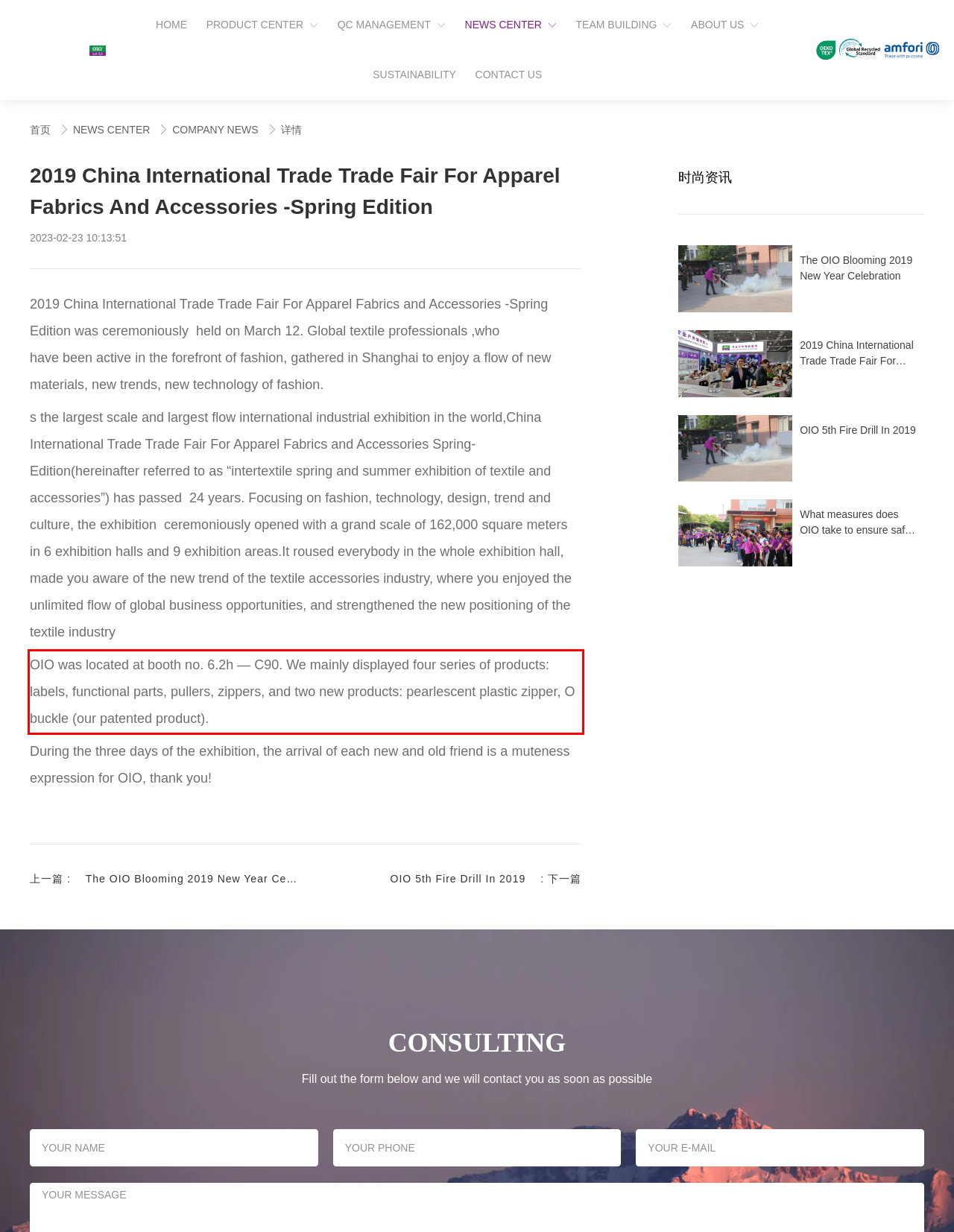Within the screenshot of a webpage, identify the red bounding box and perform OCR to capture the text content it contains.

OIO was located at booth no. 6.2h — C90. We mainly displayed four series of products: labels, functional parts, pullers, zippers, and two new products: pearlescent plastic zipper, O buckle (our patented product).